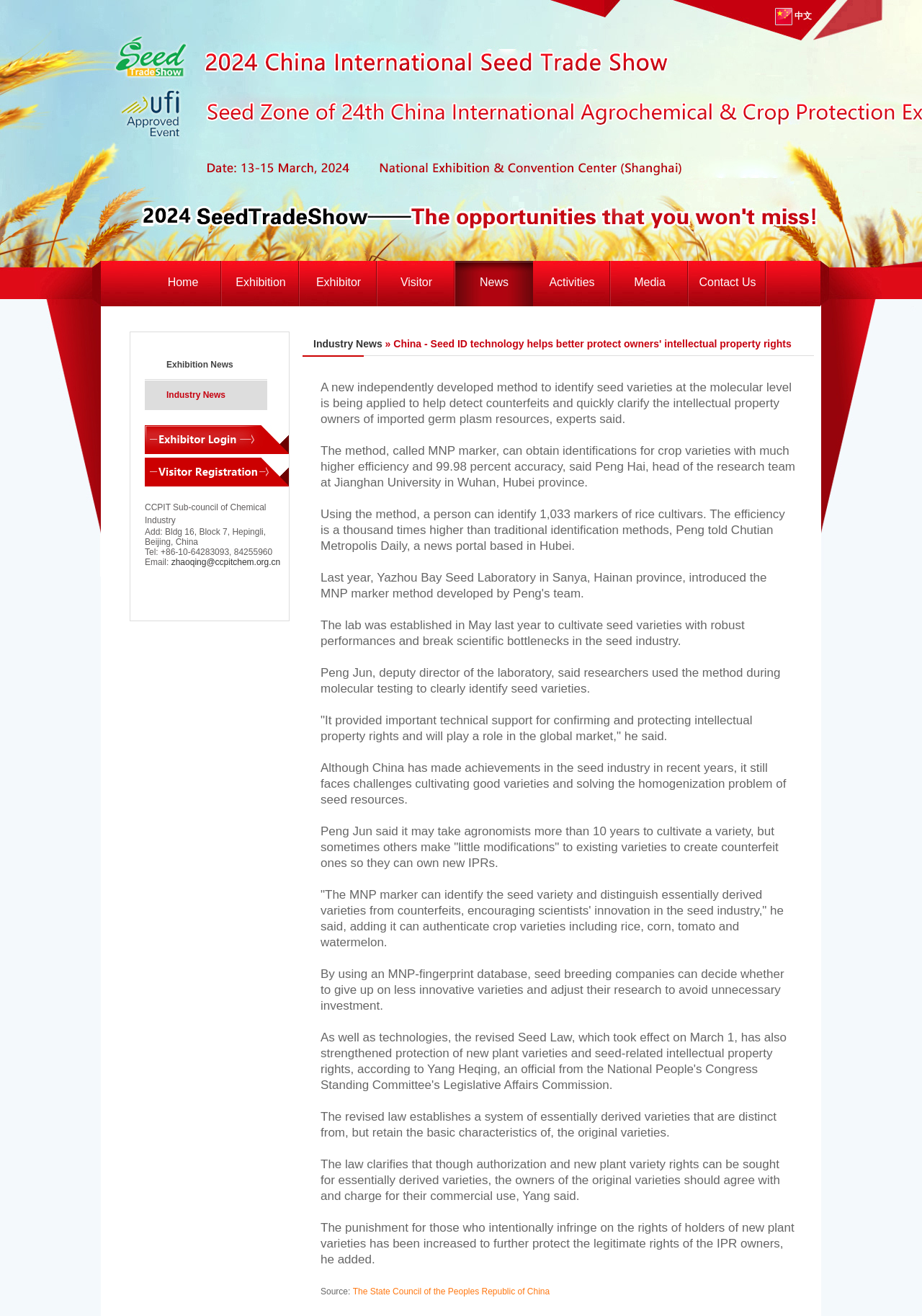Please locate the UI element described by "Industry News" and provide its bounding box coordinates.

[0.157, 0.289, 0.29, 0.312]